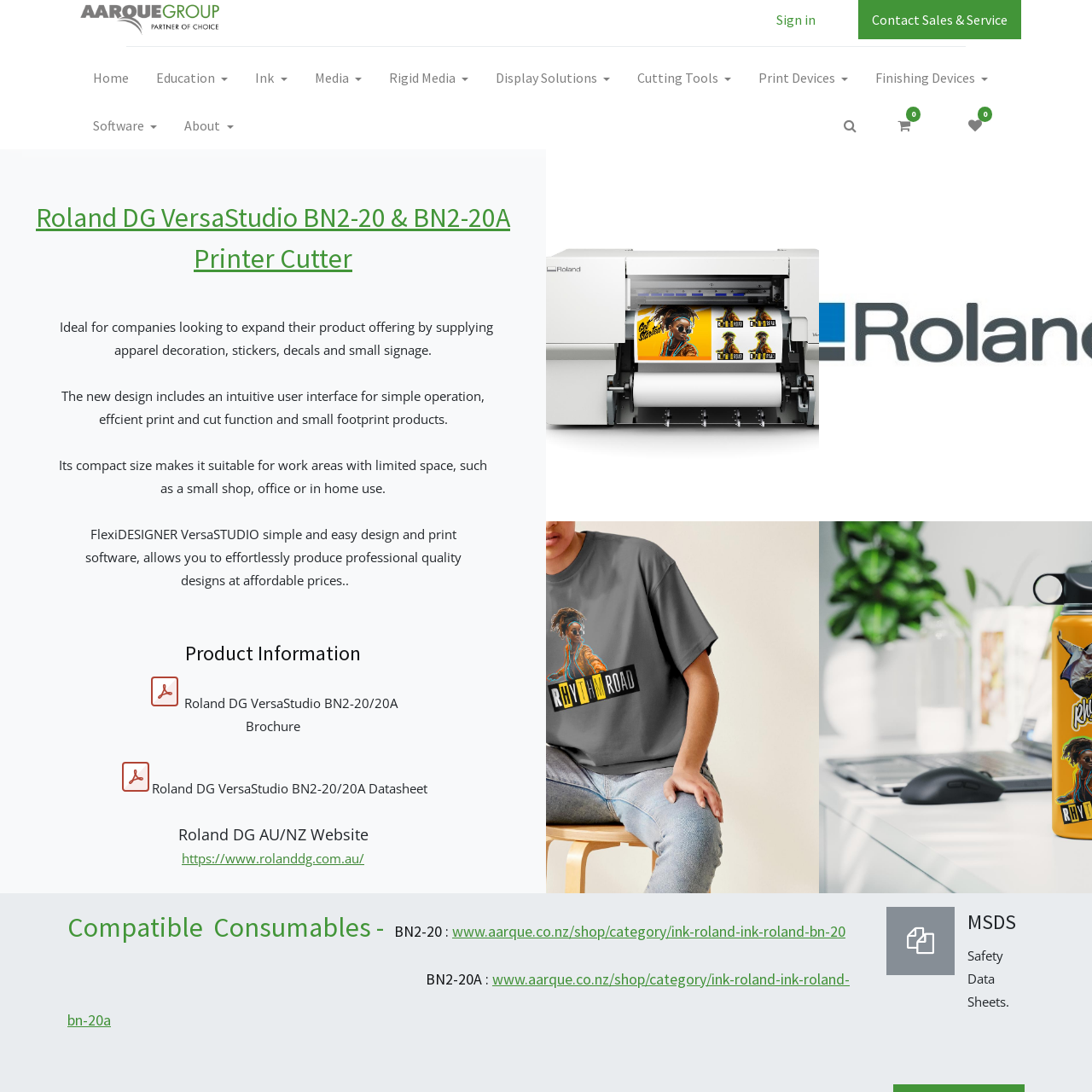Could you determine the bounding box coordinates of the clickable element to complete the instruction: "Read the latest post"? Provide the coordinates as four float numbers between 0 and 1, i.e., [left, top, right, bottom].

None